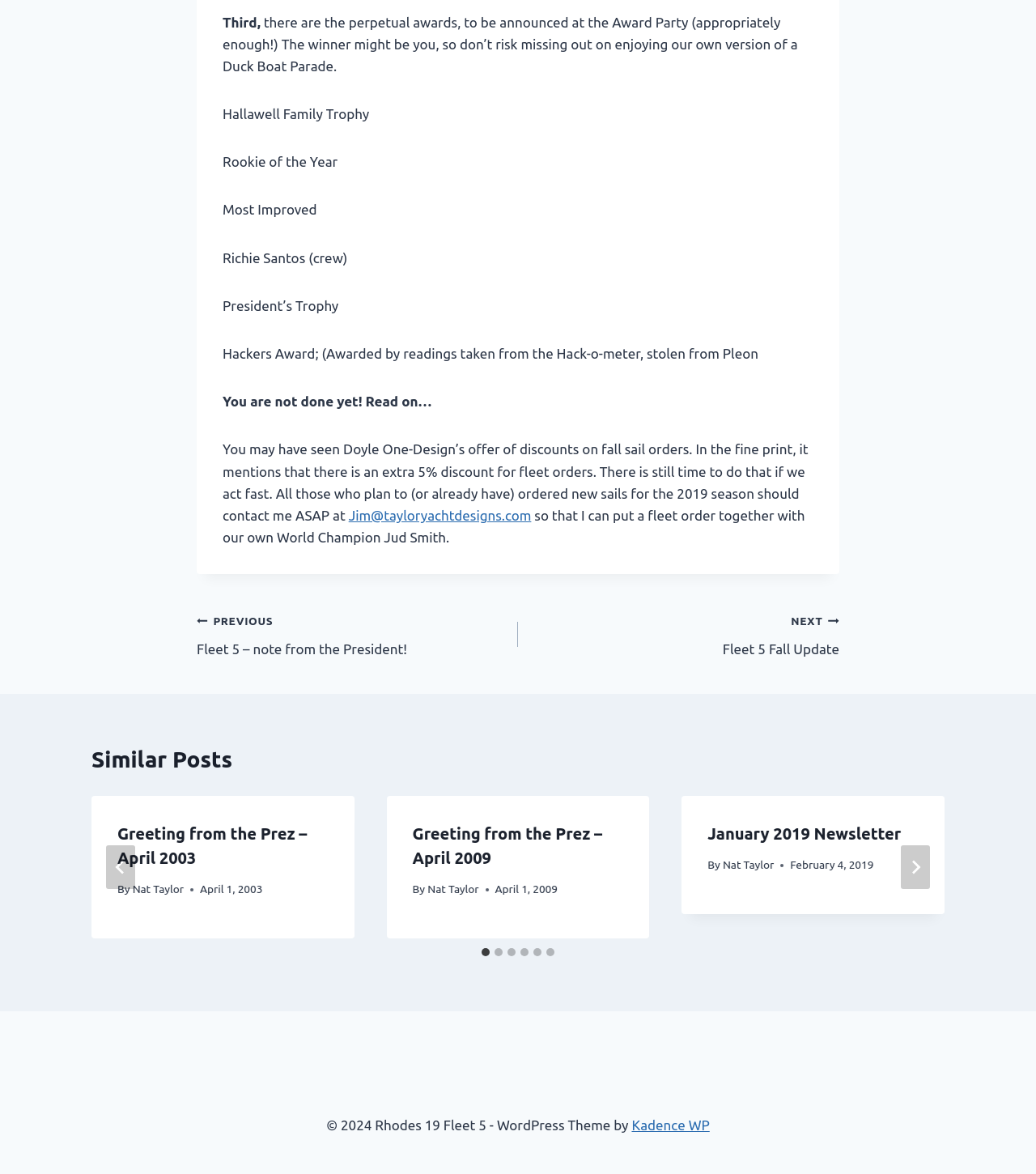Locate the bounding box coordinates of the element to click to perform the following action: 'Click the 'PREVIOUS Fleet 5 – note from the President!' link'. The coordinates should be given as four float values between 0 and 1, in the form of [left, top, right, bottom].

[0.19, 0.519, 0.5, 0.562]